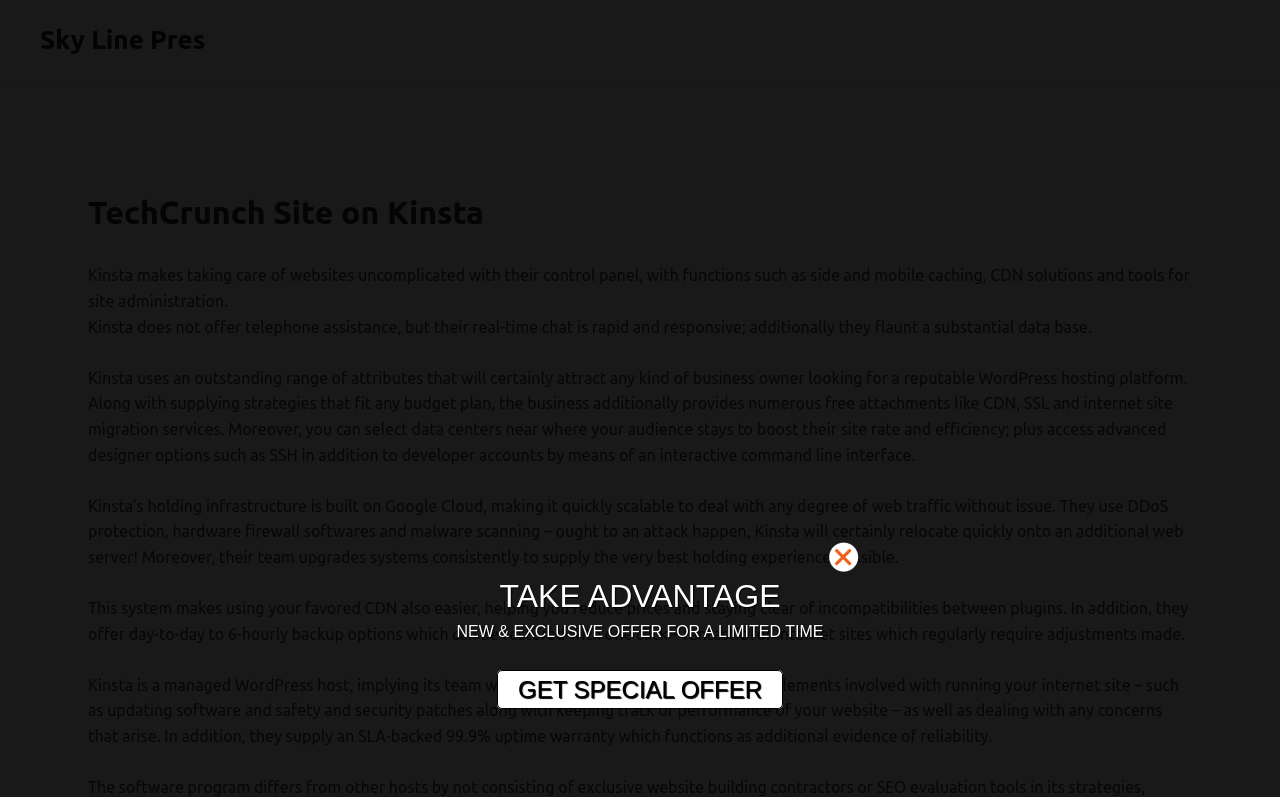What is the purpose of Kinsta's team?
Respond with a short answer, either a single word or a phrase, based on the image.

To handle technical aspects